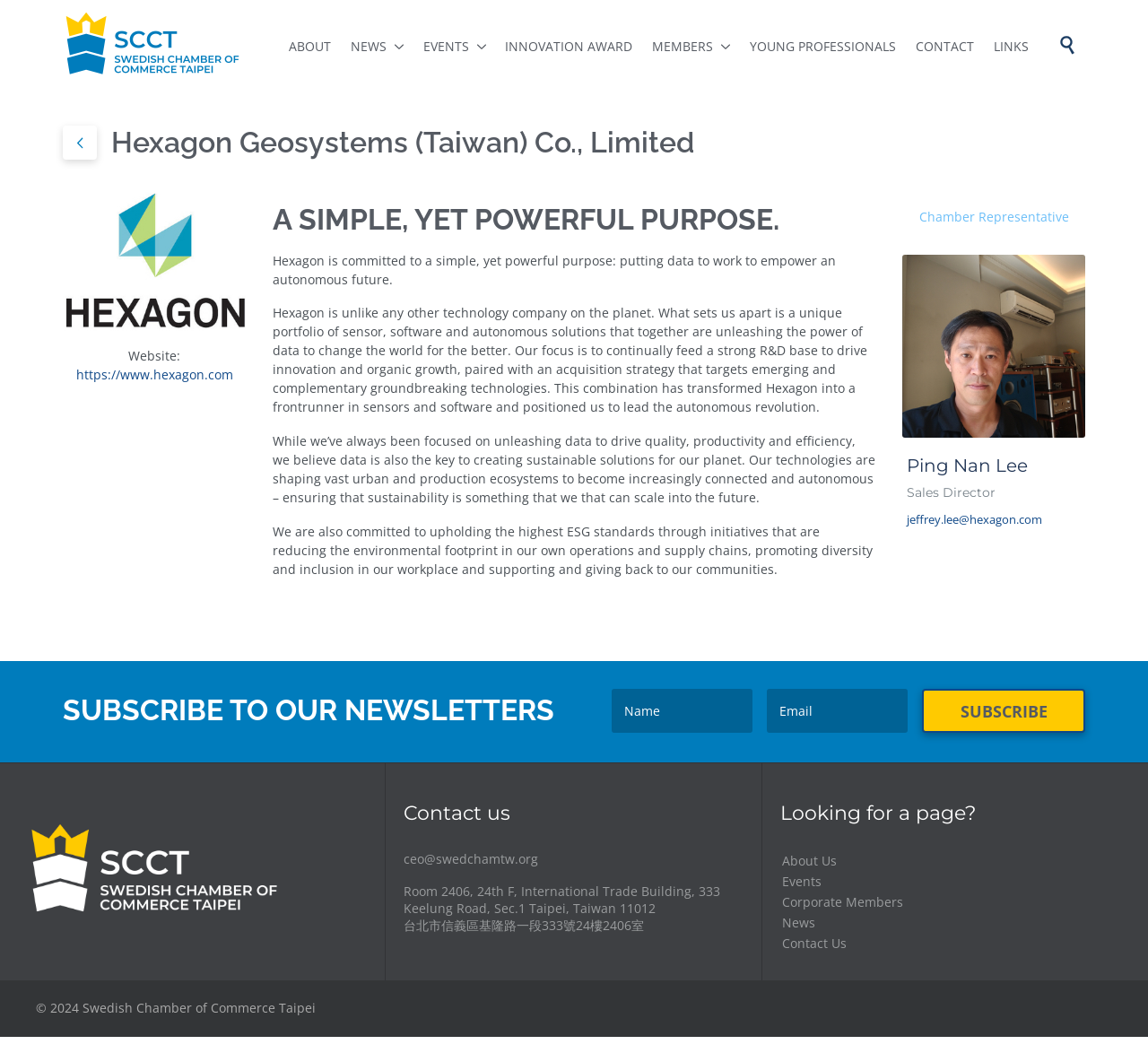Determine the bounding box coordinates for the element that should be clicked to follow this instruction: "Subscribe to the newsletter". The coordinates should be given as four float numbers between 0 and 1, in the format [left, top, right, bottom].

[0.803, 0.654, 0.945, 0.696]